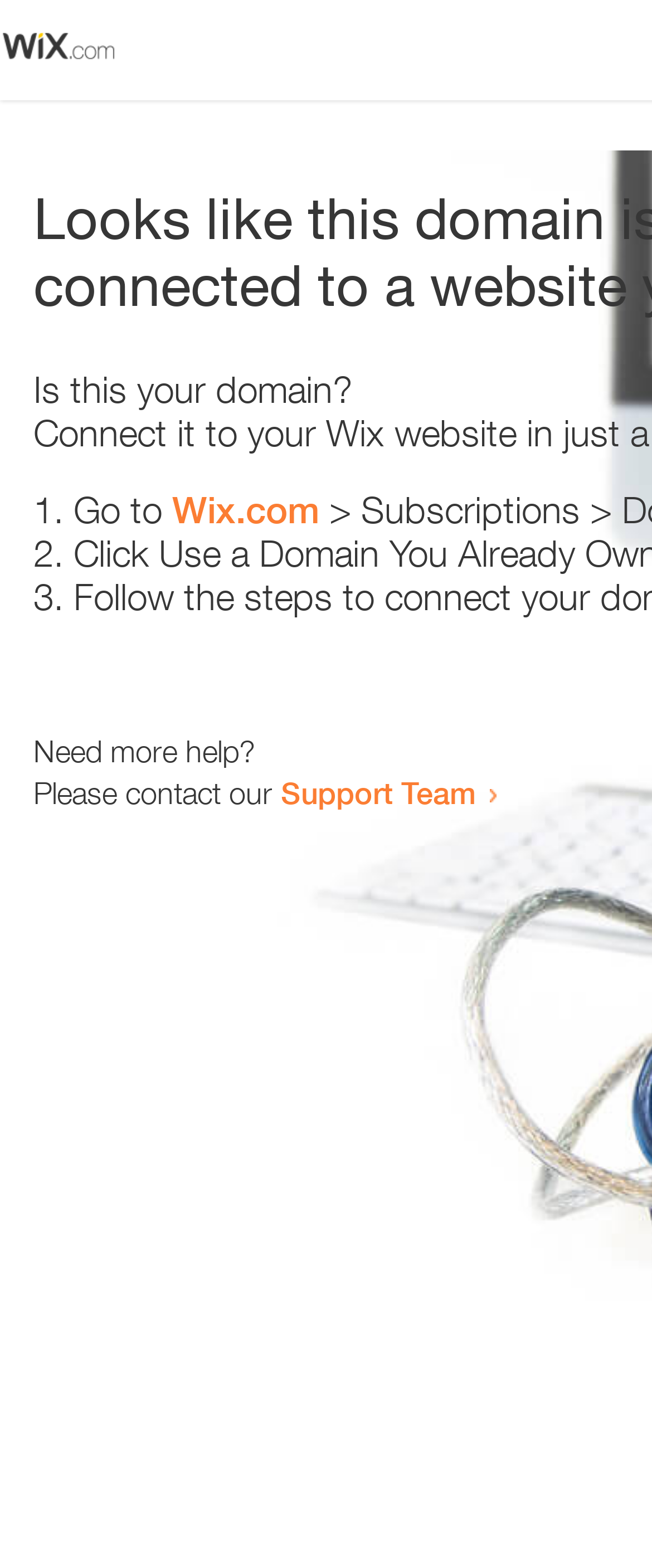Please analyze the image and provide a thorough answer to the question:
Where can the user get more help?

The webpage provides a link to the 'Support Team' where the user can get more help if they need it, in addition to the initial steps provided.